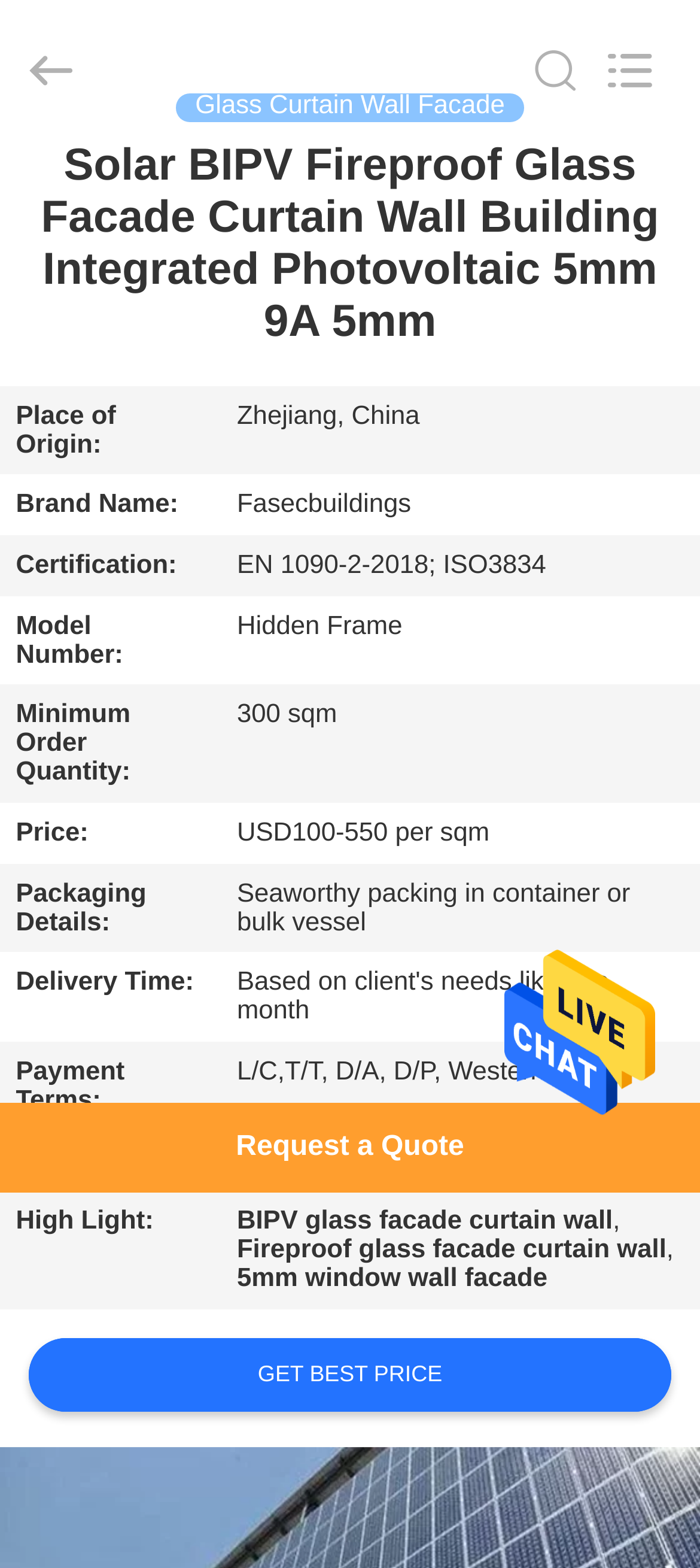Locate the bounding box coordinates of the area that needs to be clicked to fulfill the following instruction: "Request a quote". The coordinates should be in the format of four float numbers between 0 and 1, namely [left, top, right, bottom].

[0.0, 0.6, 0.308, 0.667]